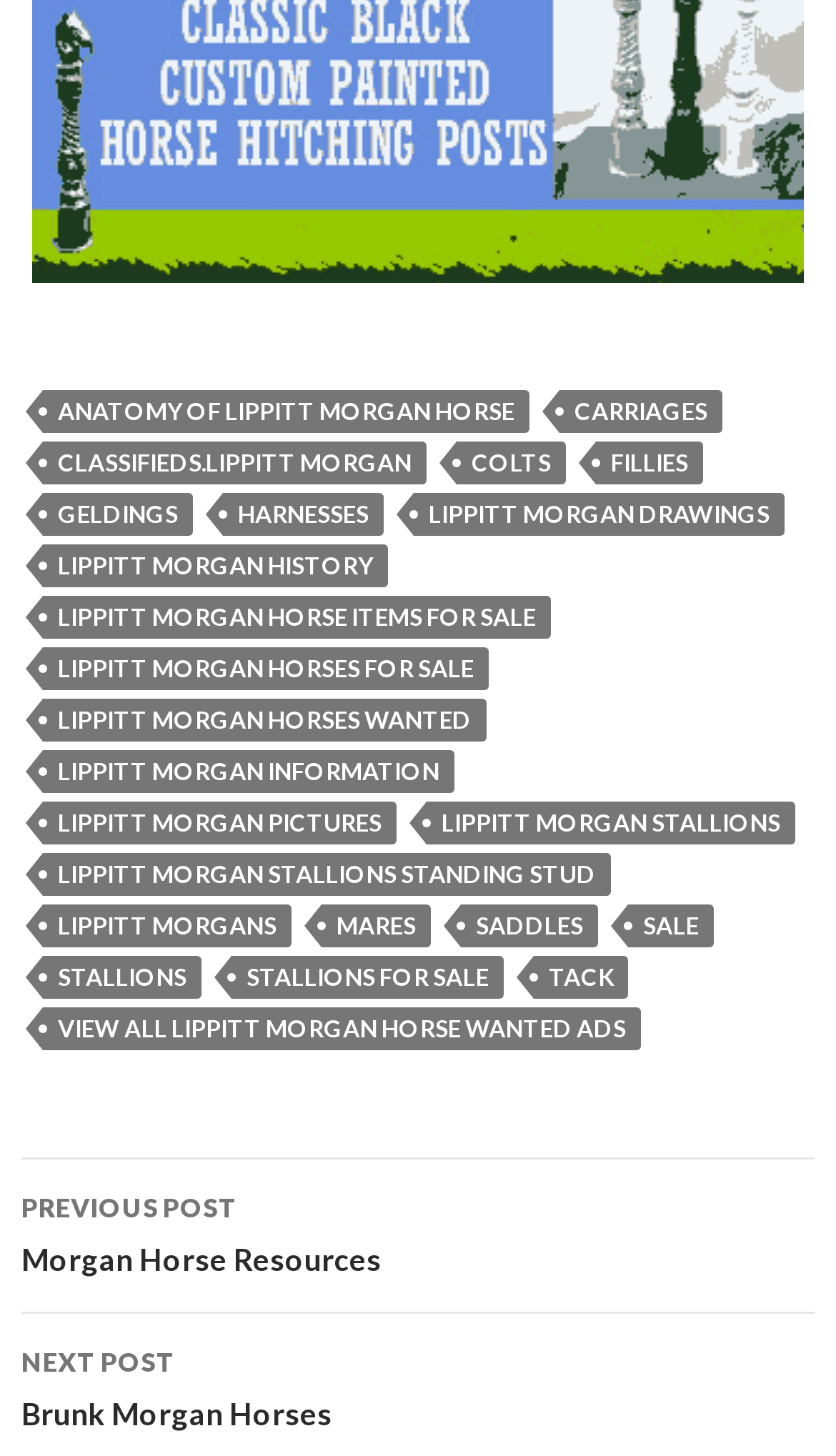Find the bounding box coordinates for the HTML element described in this sentence: "anatomy of lippitt morgan horse". Provide the coordinates as four float numbers between 0 and 1, in the format [left, top, right, bottom].

[0.051, 0.268, 0.633, 0.297]